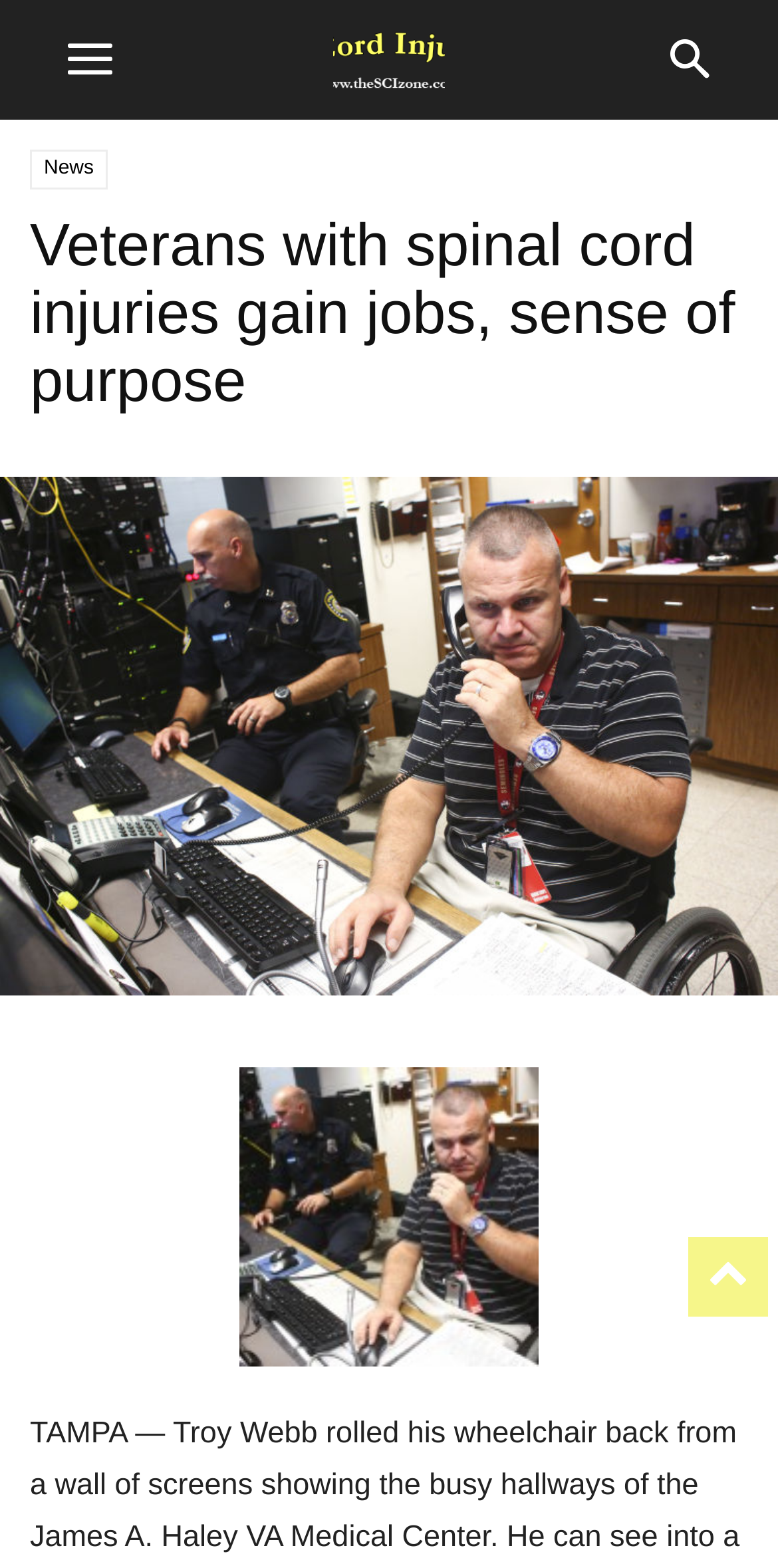Please find and give the text of the main heading on the webpage.

Veterans with spinal cord injuries gain jobs, sense of purpose